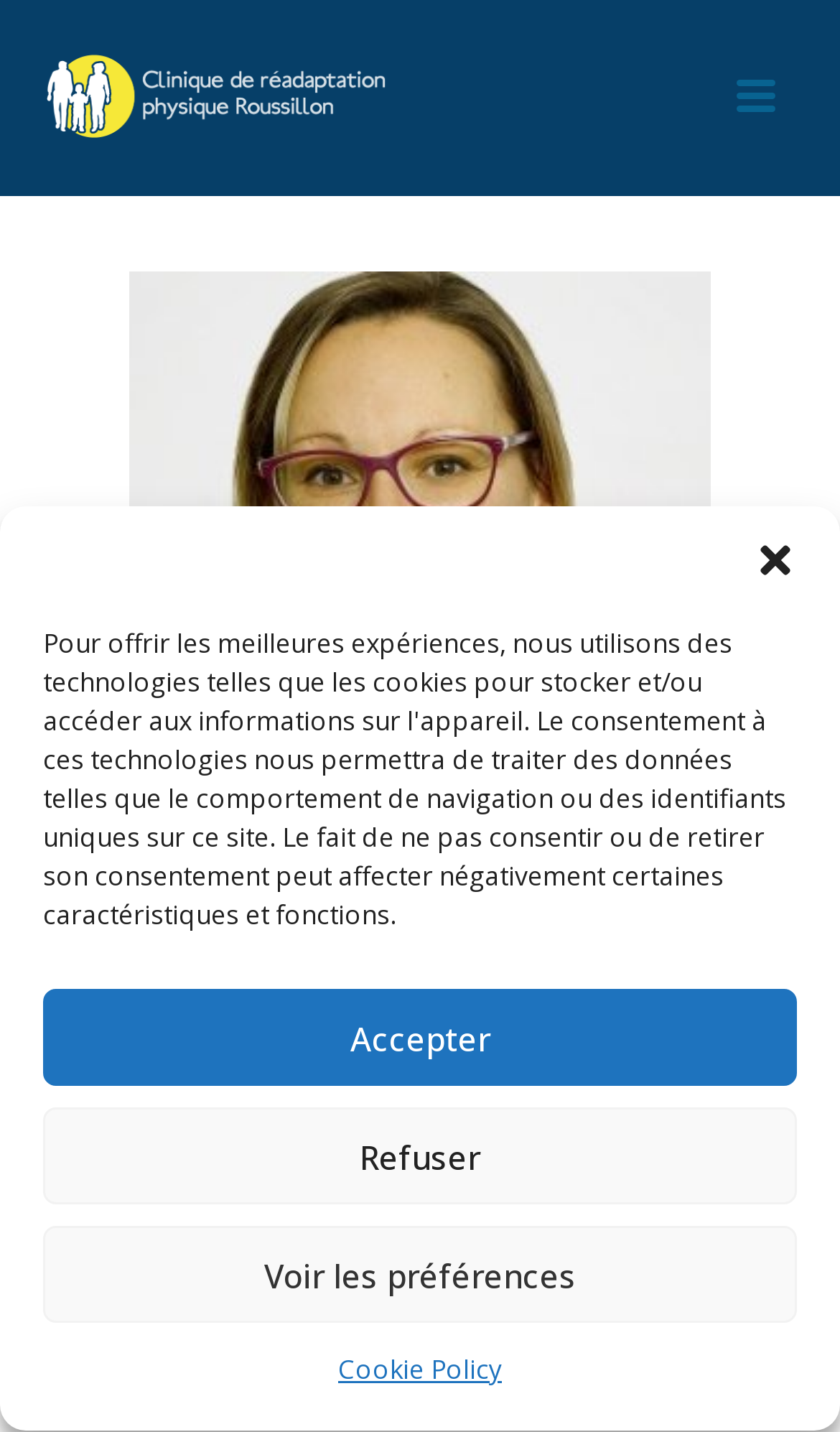Give a short answer using one word or phrase for the question:
What is the format of the content on the webpage?

Text and images